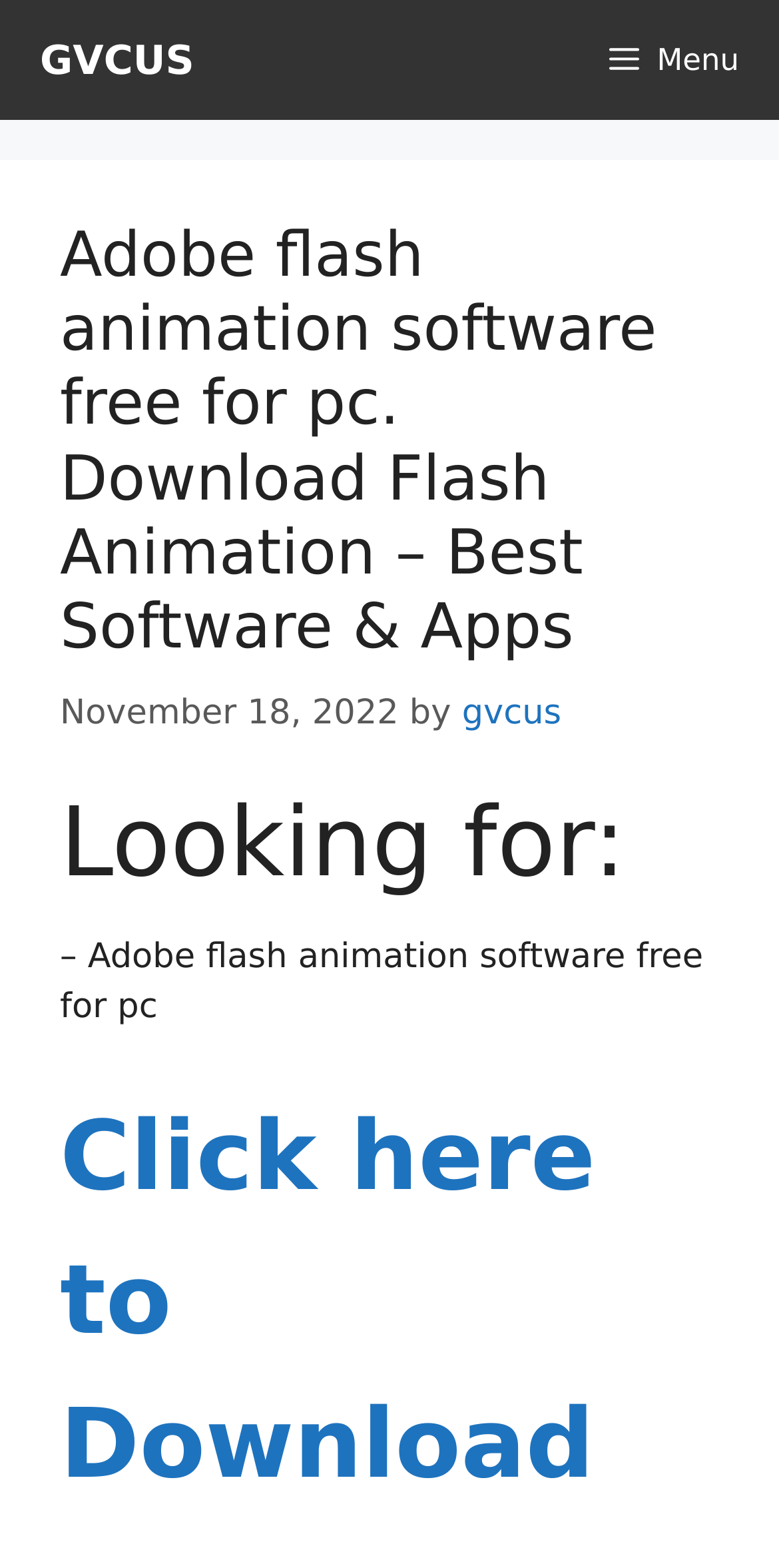Using the description: "GVCUS", identify the bounding box of the corresponding UI element in the screenshot.

[0.051, 0.0, 0.249, 0.076]